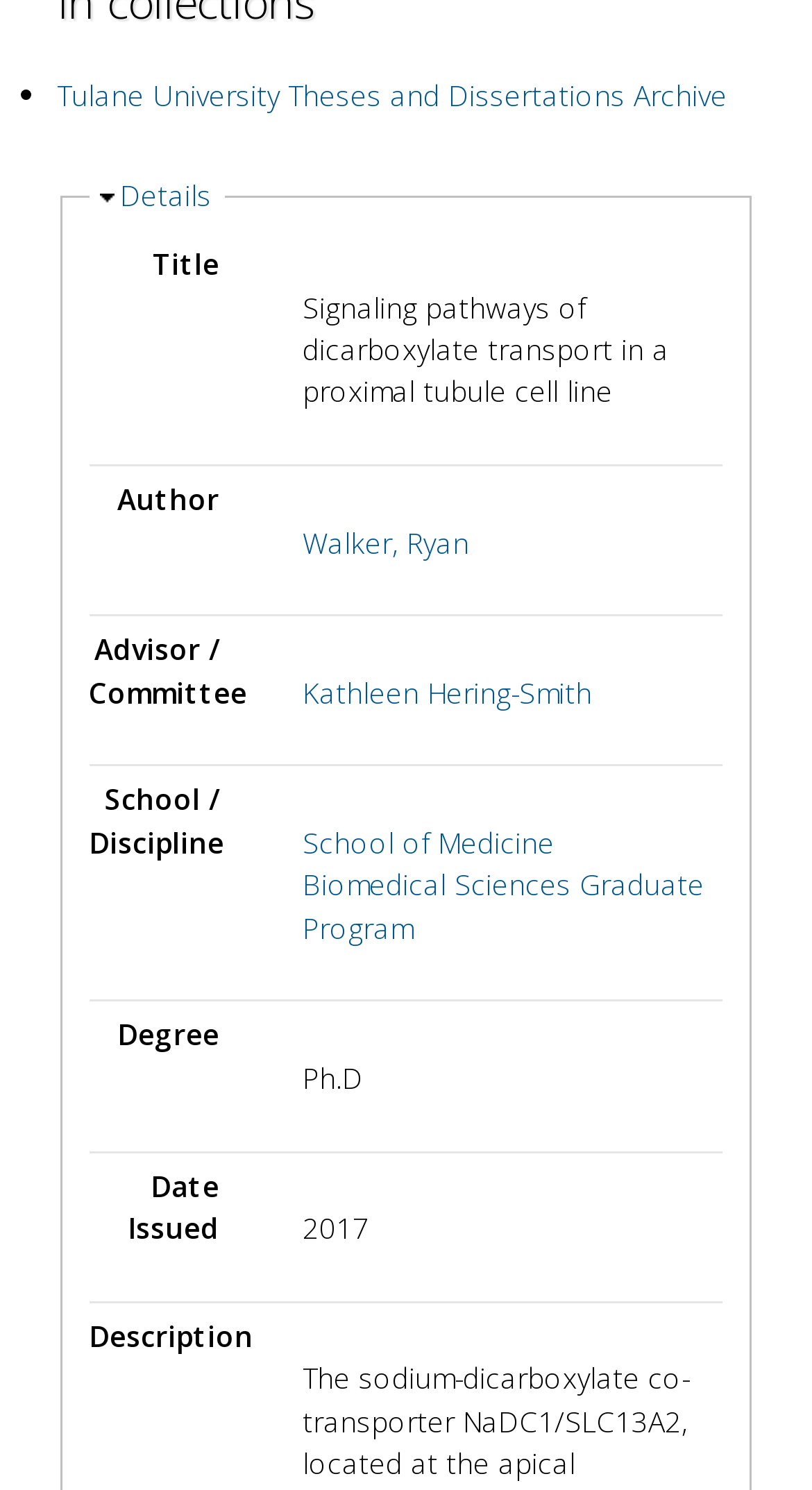Give a succinct answer to this question in a single word or phrase: 
What is the name of the school where the thesis was submitted?

School of Medicine